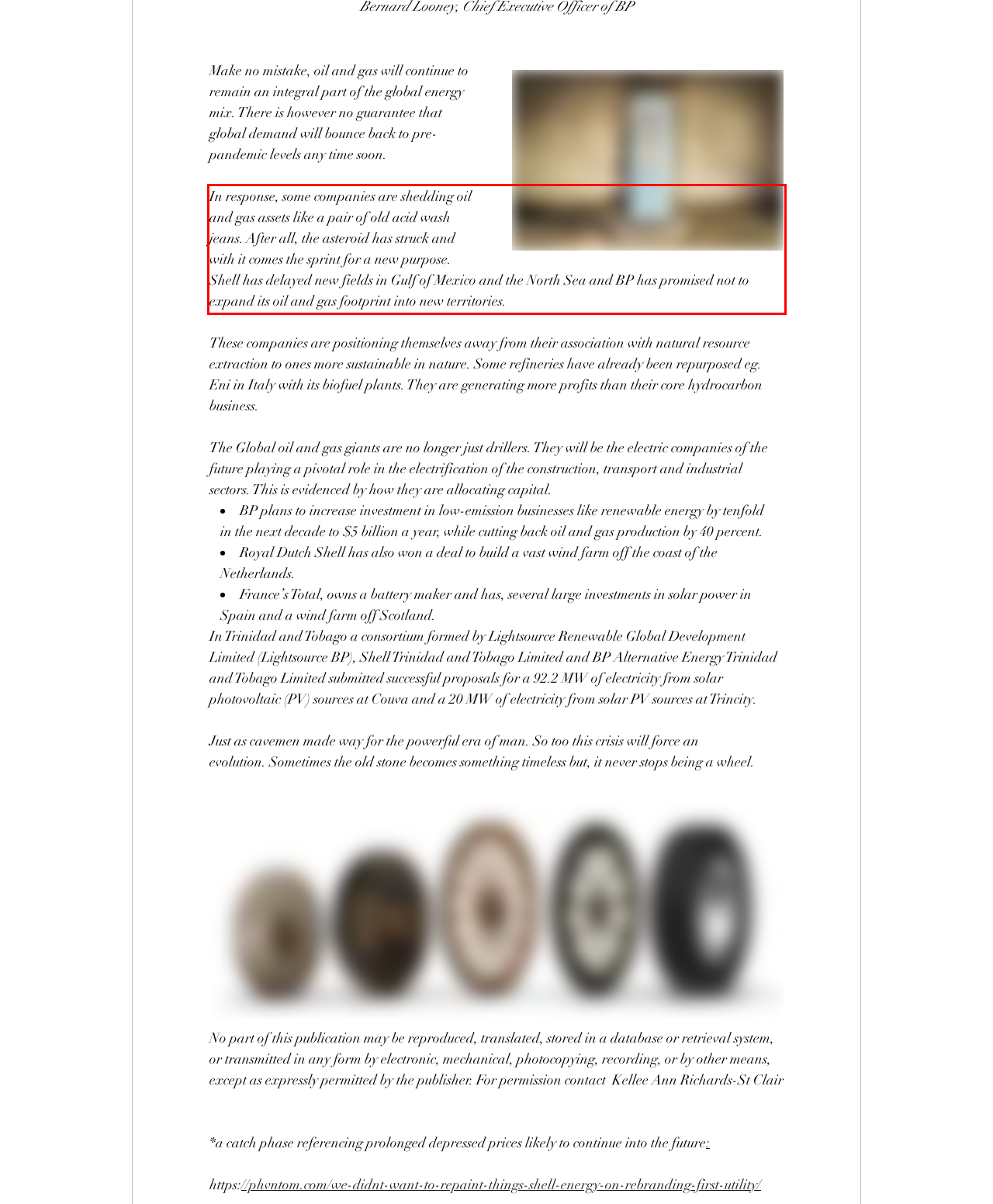You have a screenshot of a webpage where a UI element is enclosed in a red rectangle. Perform OCR to capture the text inside this red rectangle.

In response, some companies are shedding oil and gas assets like a pair of old acid wash jeans. After all, the asteroid has struck and with it comes the sprint for a new purpose. Shell has delayed new fields in Gulf of Mexico and the North Sea and BP has promised not to expand its oil and gas footprint into new territories.